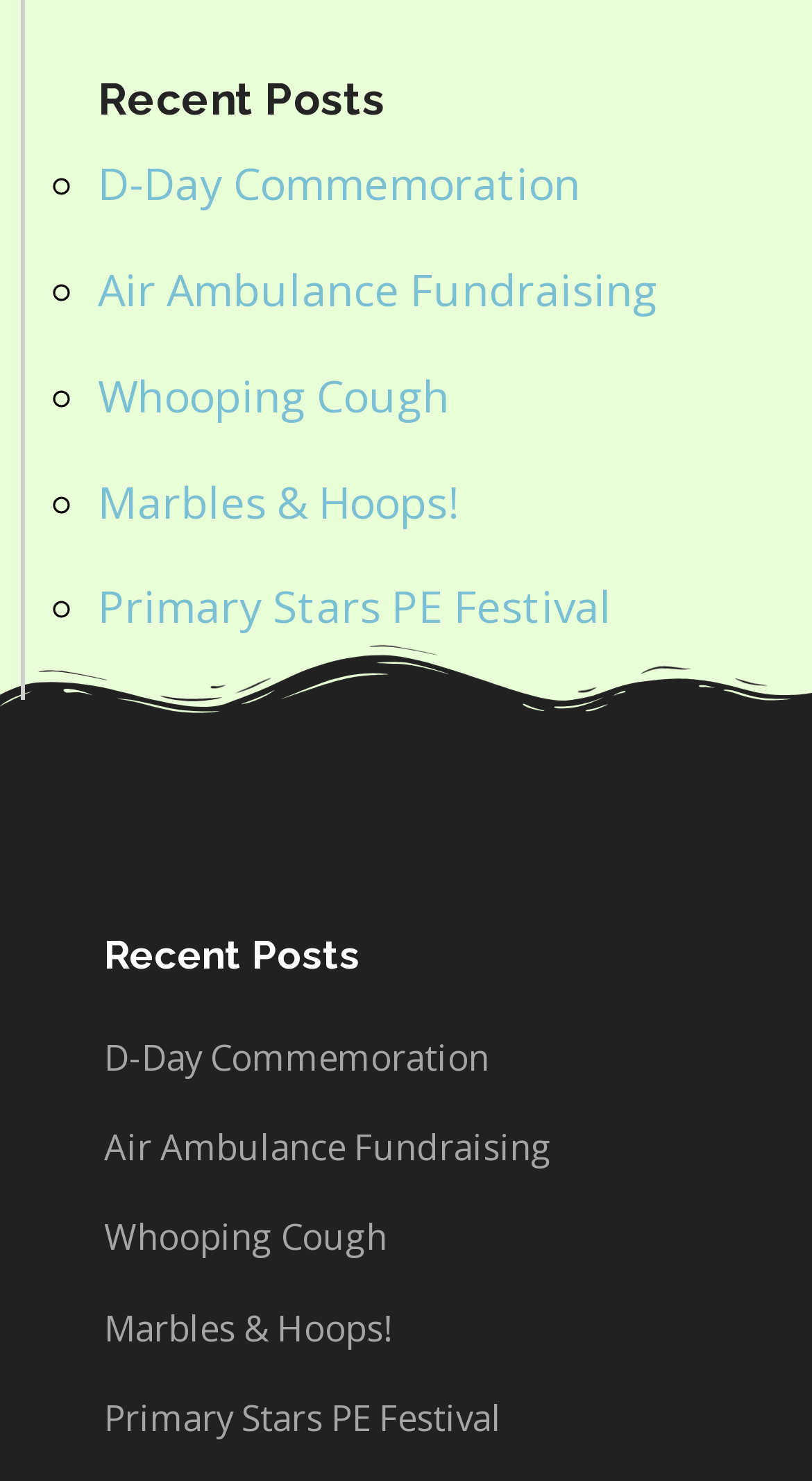Based on the image, please respond to the question with as much detail as possible:
What is the first recent post?

The first recent post is 'D-Day Commemoration' which is indicated by the link element with the text 'D-Day Commemoration' at the top of the webpage.